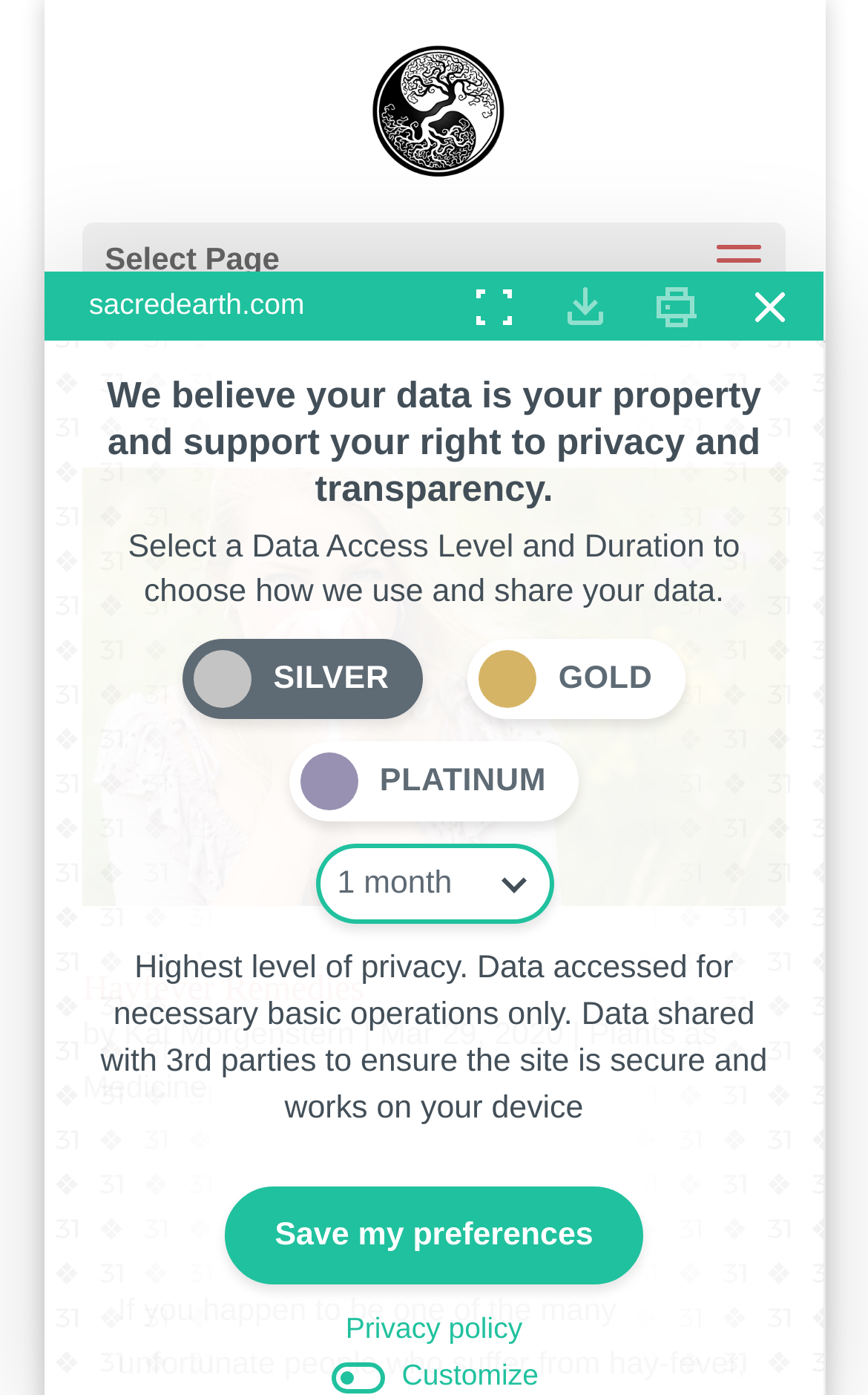Please identify the bounding box coordinates of the clickable area that will fulfill the following instruction: "View the Club Policies page". The coordinates should be in the format of four float numbers between 0 and 1, i.e., [left, top, right, bottom].

None